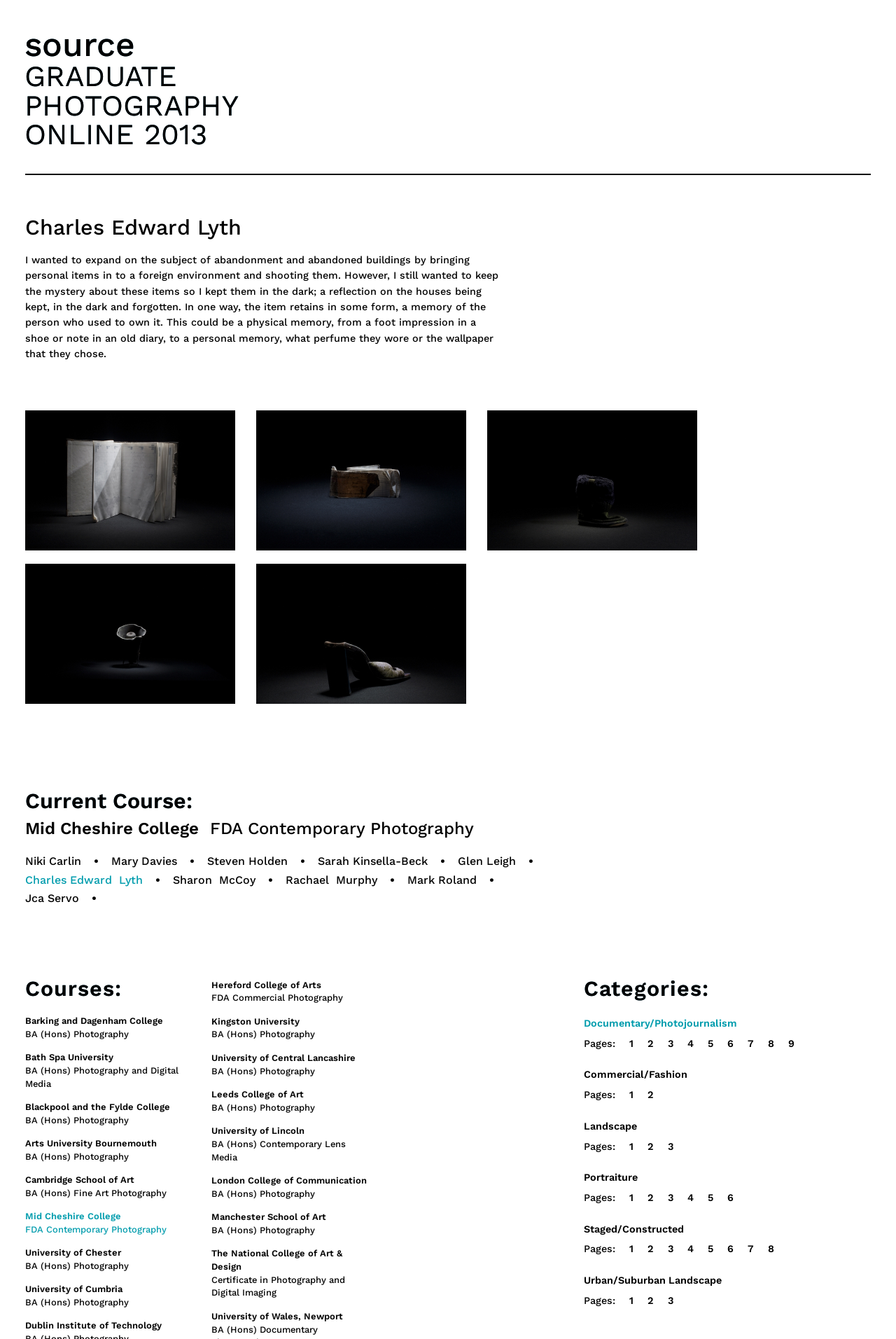Please locate the bounding box coordinates of the element that needs to be clicked to achieve the following instruction: "Check out Niki Carlin's photography". The coordinates should be four float numbers between 0 and 1, i.e., [left, top, right, bottom].

[0.028, 0.638, 0.091, 0.648]